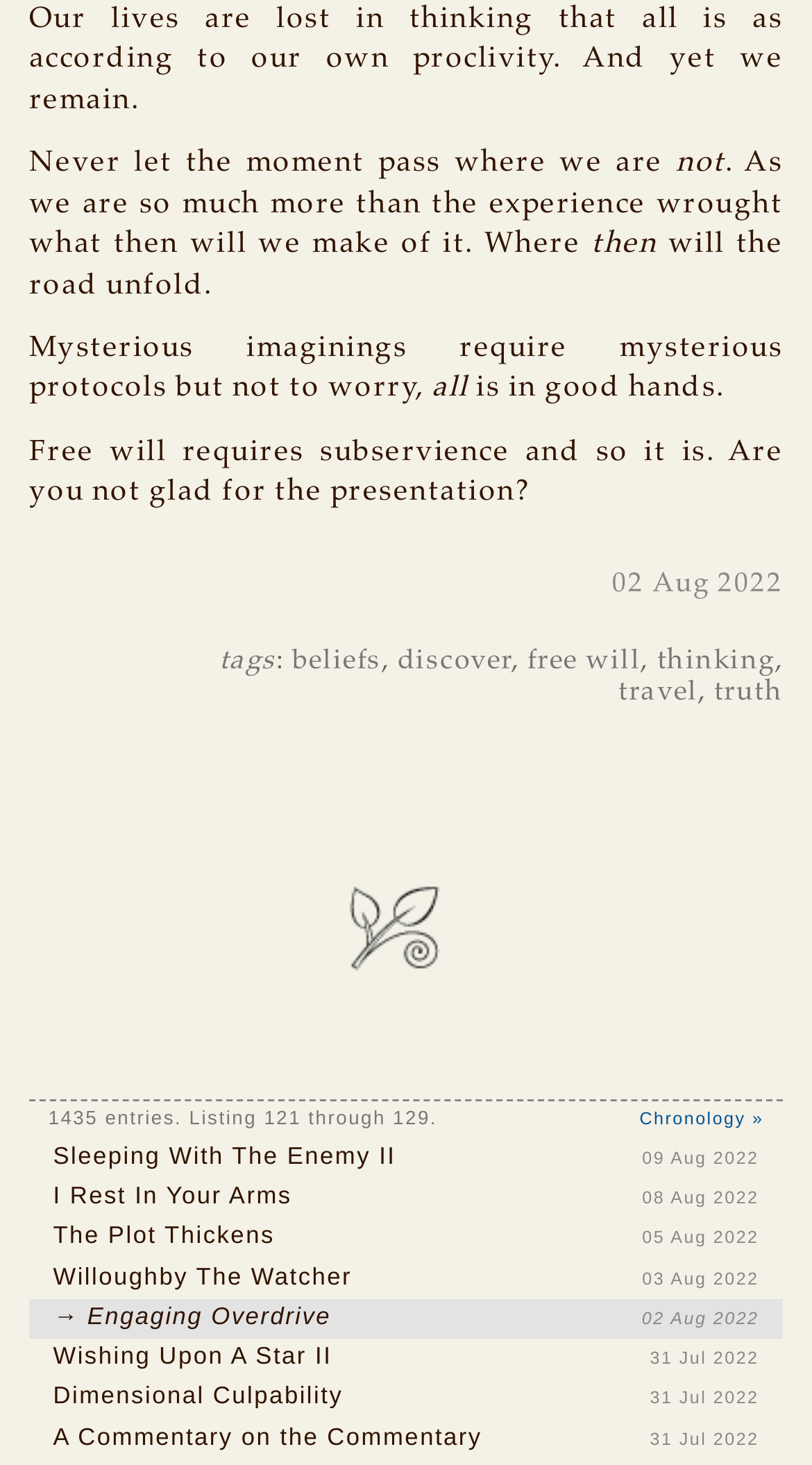Identify the bounding box for the UI element described as: "free will". The coordinates should be four float numbers between 0 and 1, i.e., [left, top, right, bottom].

[0.649, 0.441, 0.789, 0.462]